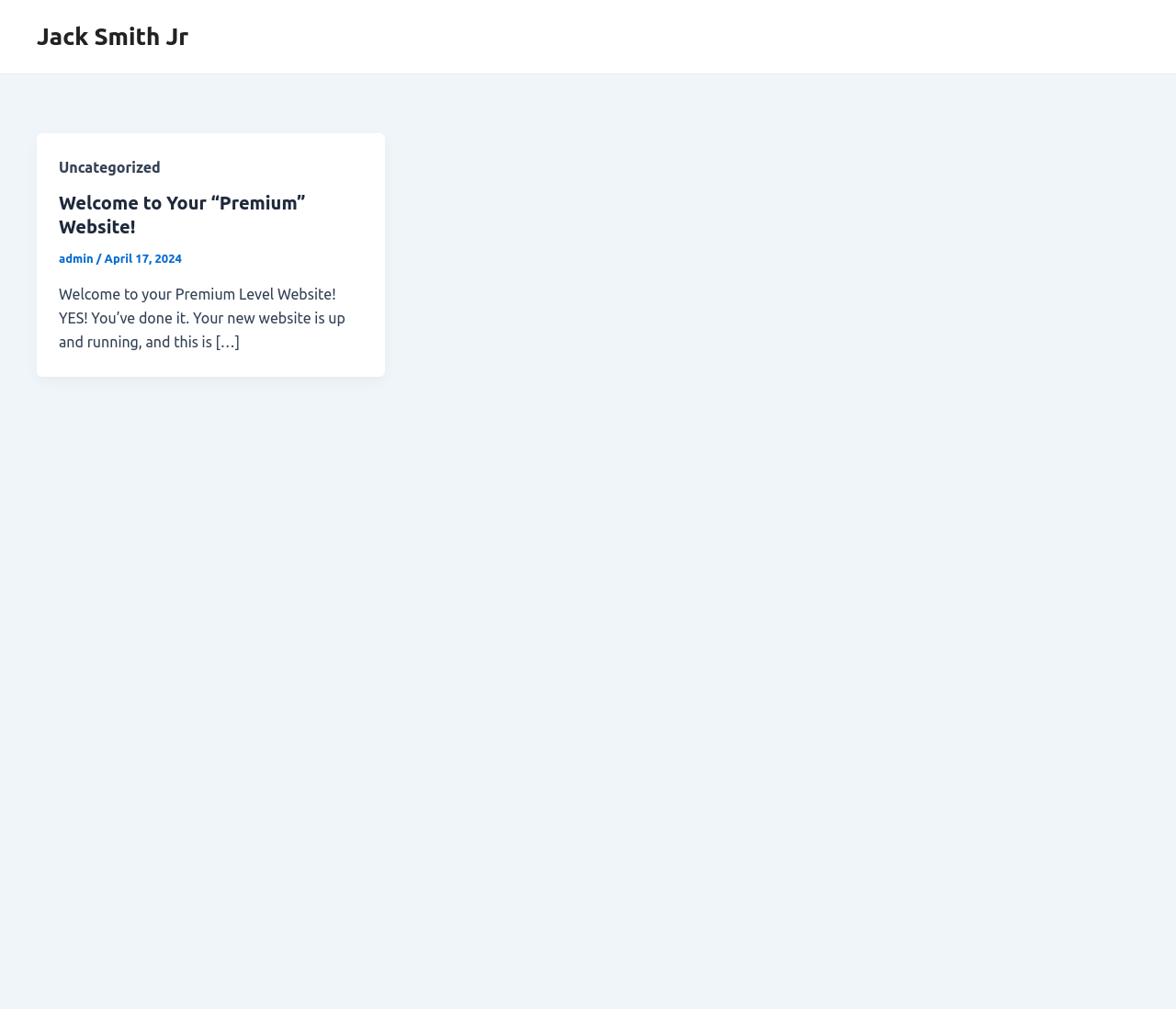Identify the bounding box for the UI element described as: "Welcome to Your “Premium” Website!". Ensure the coordinates are four float numbers between 0 and 1, formatted as [left, top, right, bottom].

[0.05, 0.191, 0.26, 0.235]